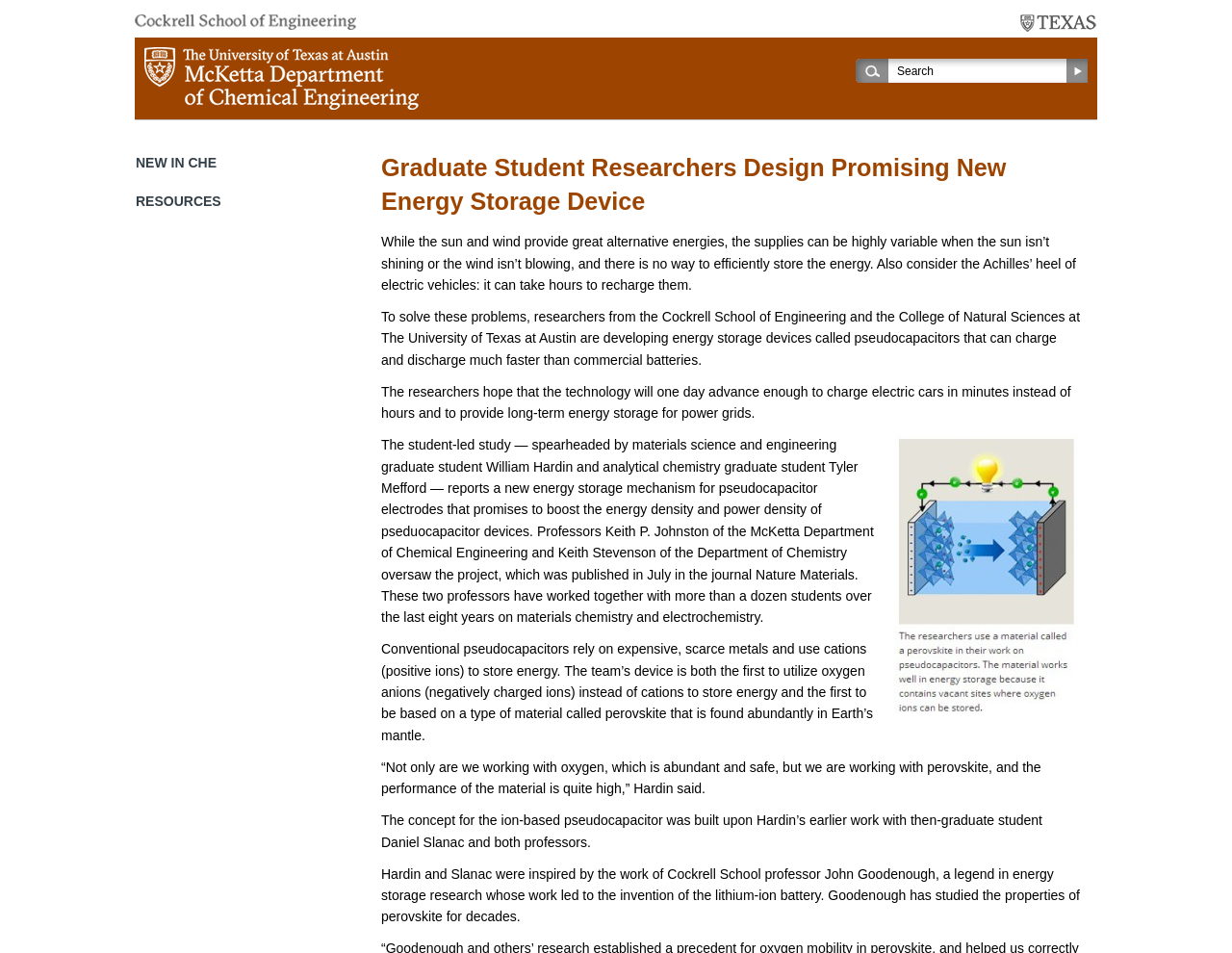Extract the main title from the webpage.

Graduate Student Researchers Design Promising New Energy Storage Device